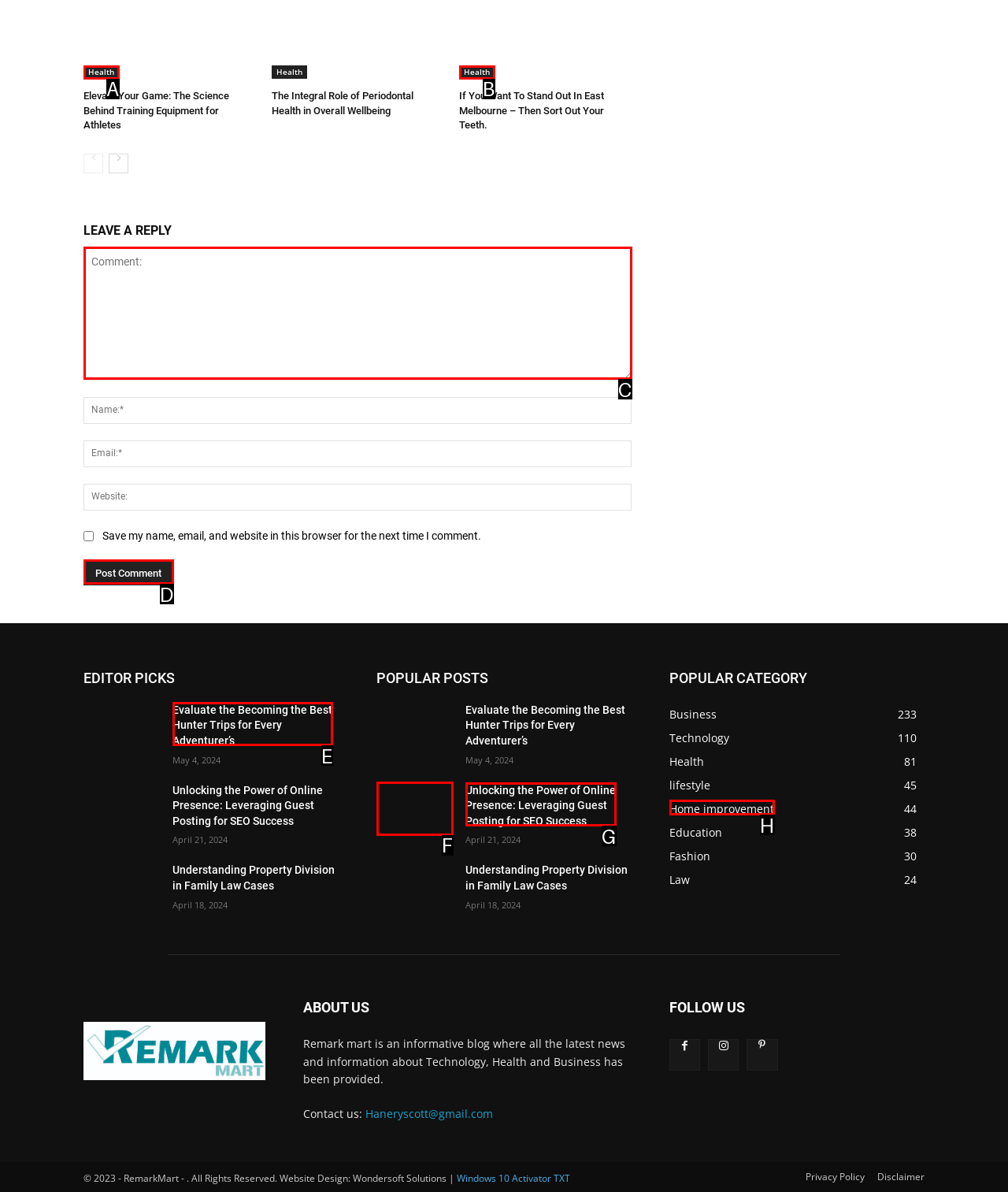Tell me which one HTML element best matches the description: Home improvement44 Answer with the option's letter from the given choices directly.

H